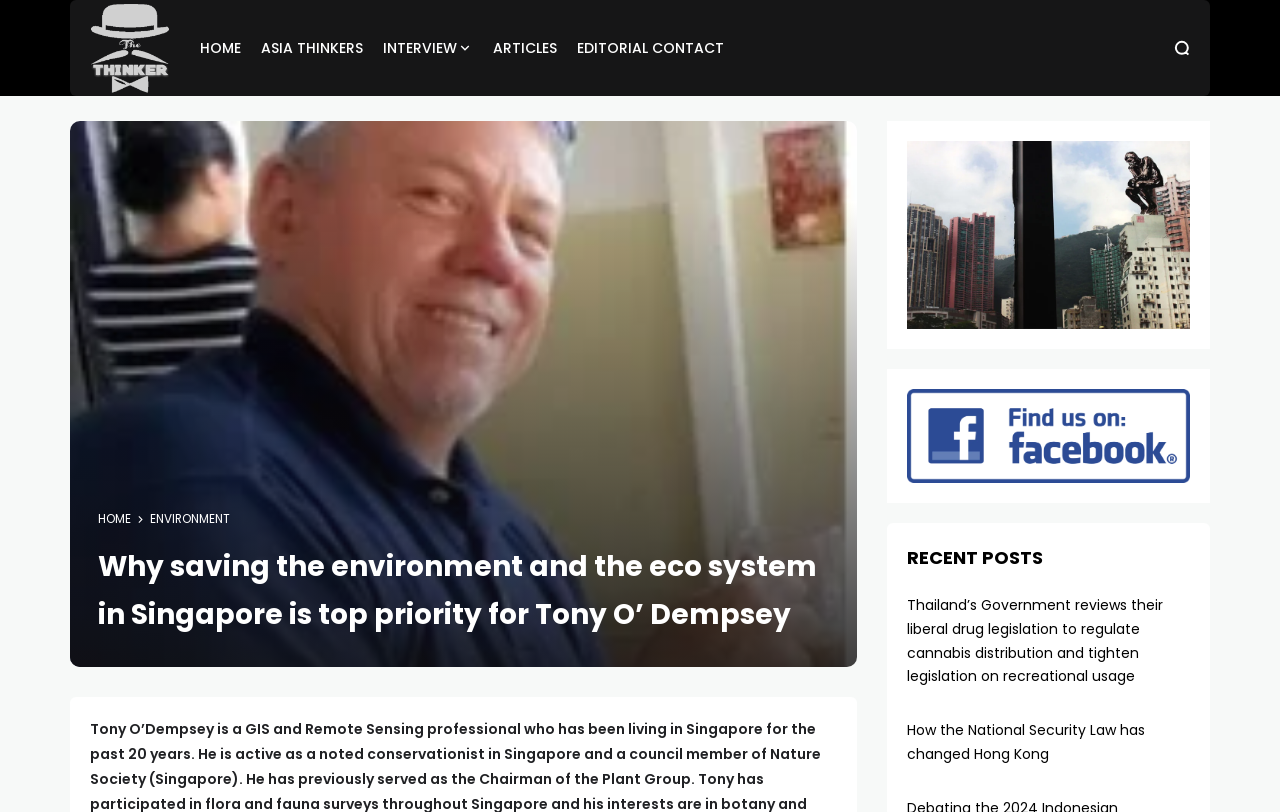Generate a comprehensive description of the contents of the webpage.

The webpage is about Tony O'Dempsey, a GIS and Remote Sensing professional living in Singapore, with a focus on environmental issues. At the top left, there is a link to "Asia Thinkers" accompanied by an image with the same name. Below this, there is a navigation menu with links to "HOME", "ASIA THINKERS", "INTERVIEW", "ARTICLES", and "EDITORIAL CONTACT". 

On the right side, near the top, there is a small image. Below the navigation menu, there is a header section with links to "HOME" and "ENVIRONMENT". The main heading "Why saving the environment and the eco system in Singapore is top priority for Tony O’ Dempsey" is located below the header section.

Further down, there is a section with a heading "RECENT POSTS". Below this heading, there are two articles. The first article has a heading "Thailand’s Government reviews their liberal drug legislation to regulate cannabis distribution and tighten legislation on recreational usage" and a link to the article. The second article has a heading "How the National Security Law has changed Hong Kong" and a link to the article.